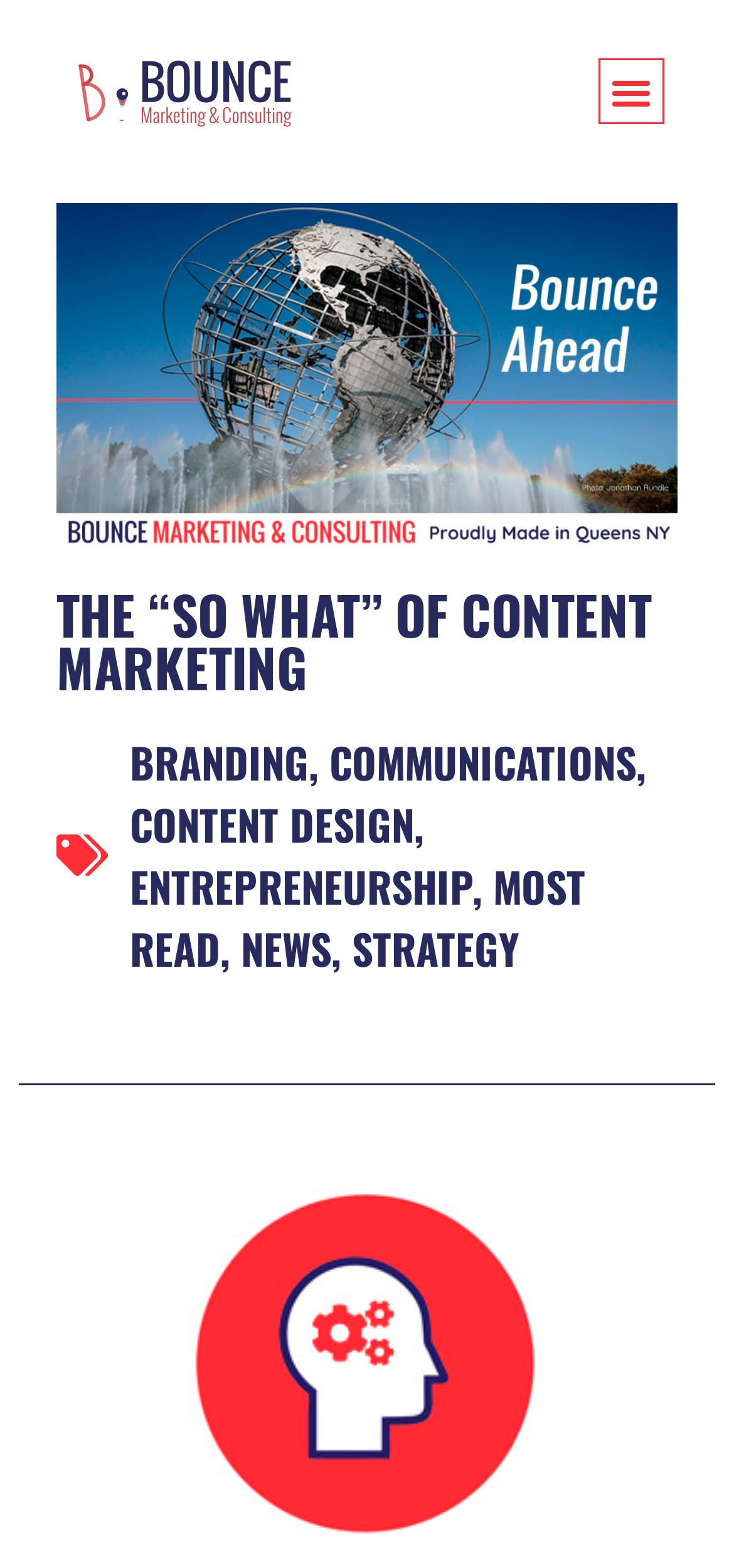Identify the bounding box coordinates of the region that needs to be clicked to carry out this instruction: "Click the Bounce Marketing & Consulting icon". Provide these coordinates as four float numbers ranging from 0 to 1, i.e., [left, top, right, bottom].

[0.076, 0.036, 0.429, 0.081]